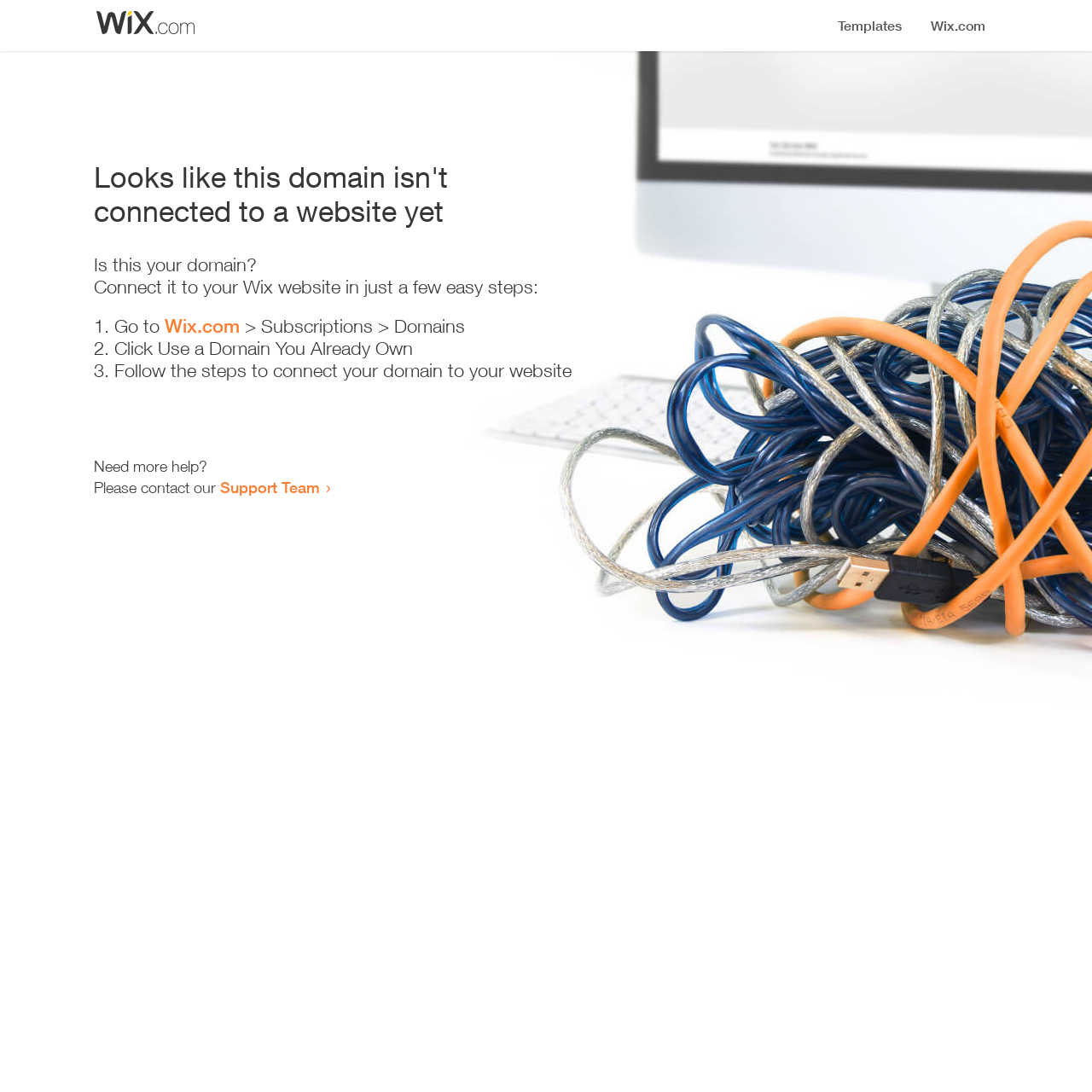What is the purpose of this webpage?
Please give a detailed and elaborate explanation in response to the question.

The webpage provides a step-by-step guide on how to connect a domain to a Wix website, which suggests that the purpose of this webpage is to assist users in connecting their domains.